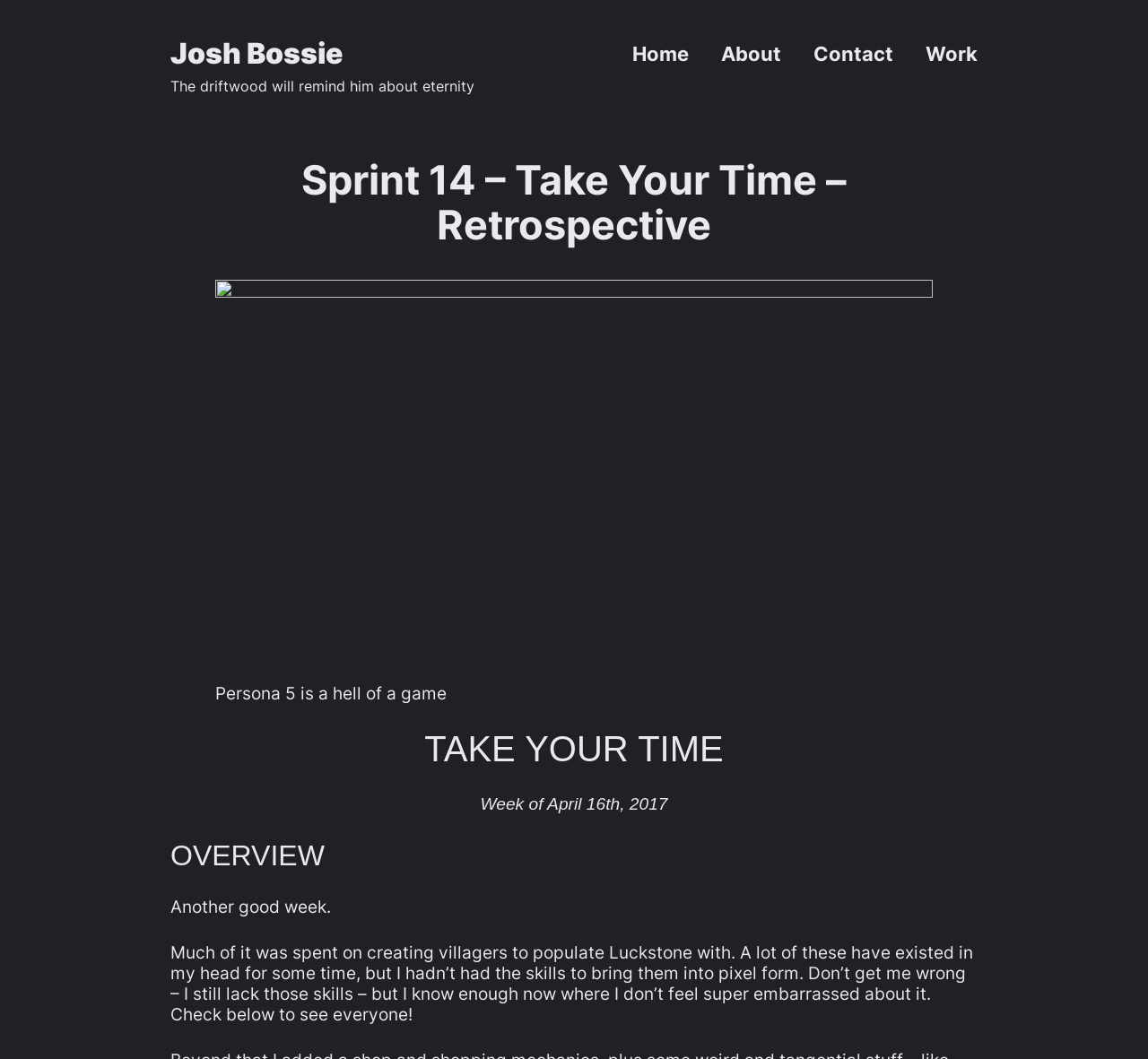Based on the element description "About", predict the bounding box coordinates of the UI element.

[0.628, 0.037, 0.68, 0.065]